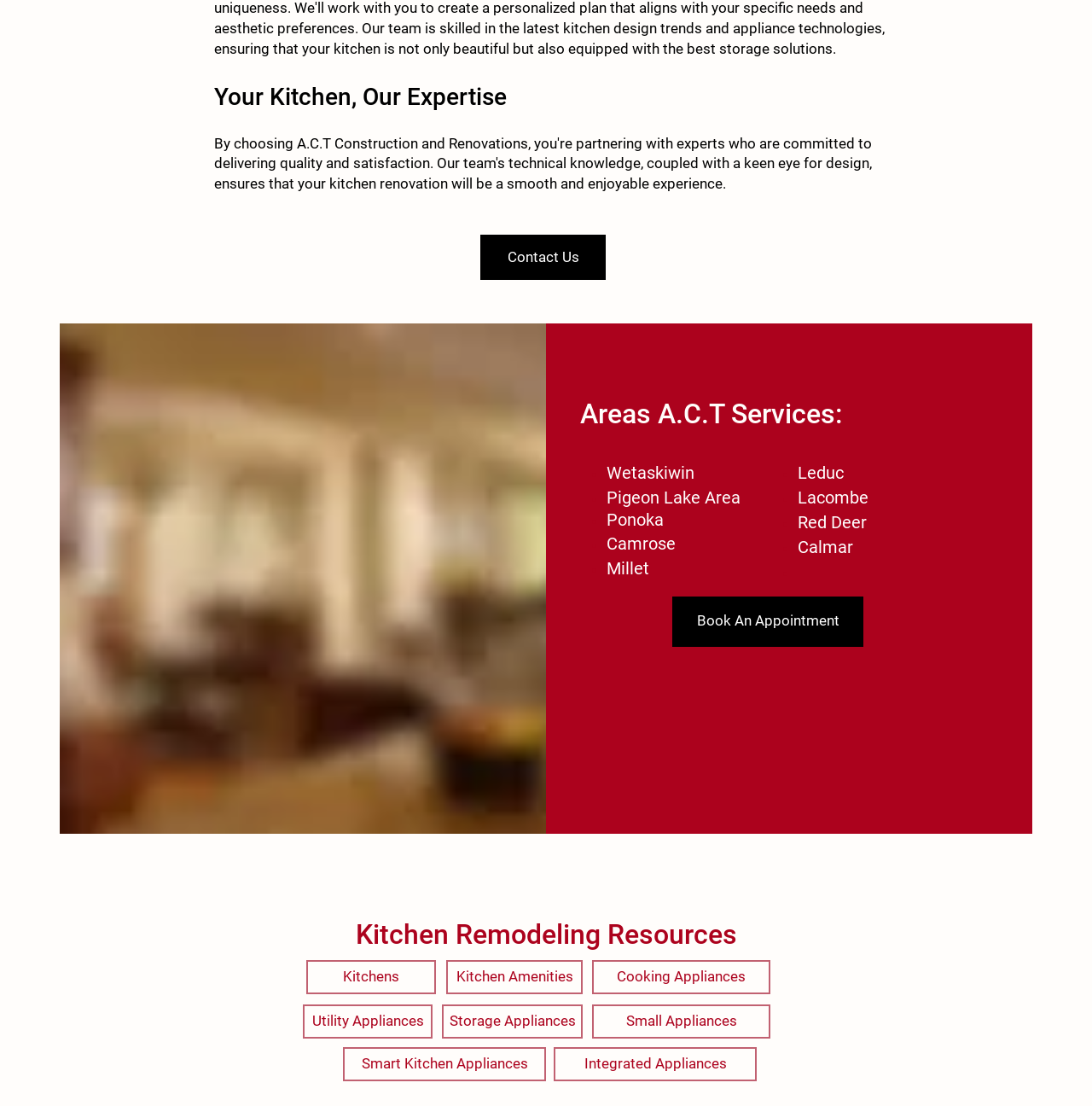Use a single word or phrase to answer the following:
What is the main expertise of this kitchen?

Kitchen remodeling